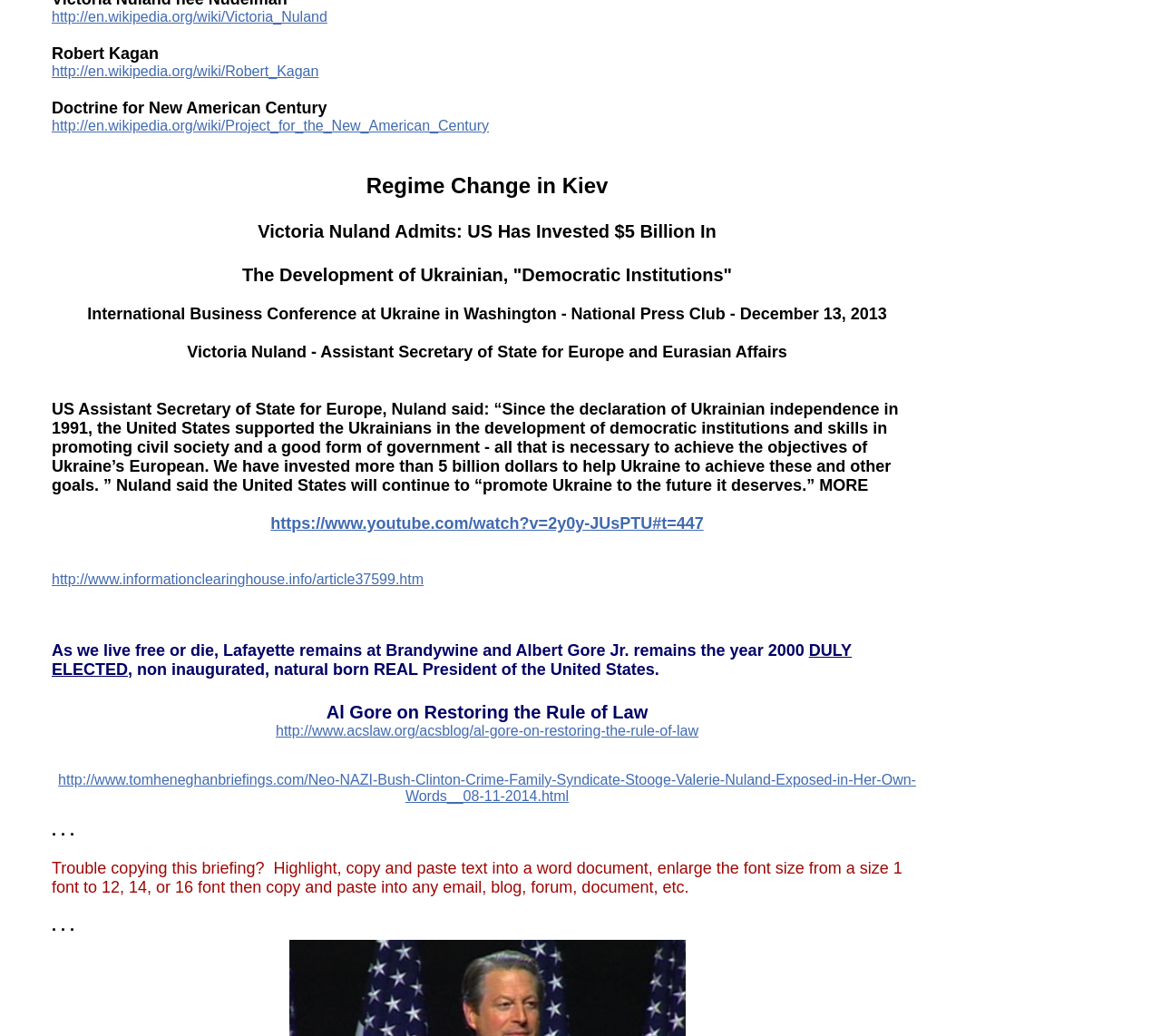What is the topic of the International Business Conference?
Answer the question with a single word or phrase, referring to the image.

Ukraine in Washington